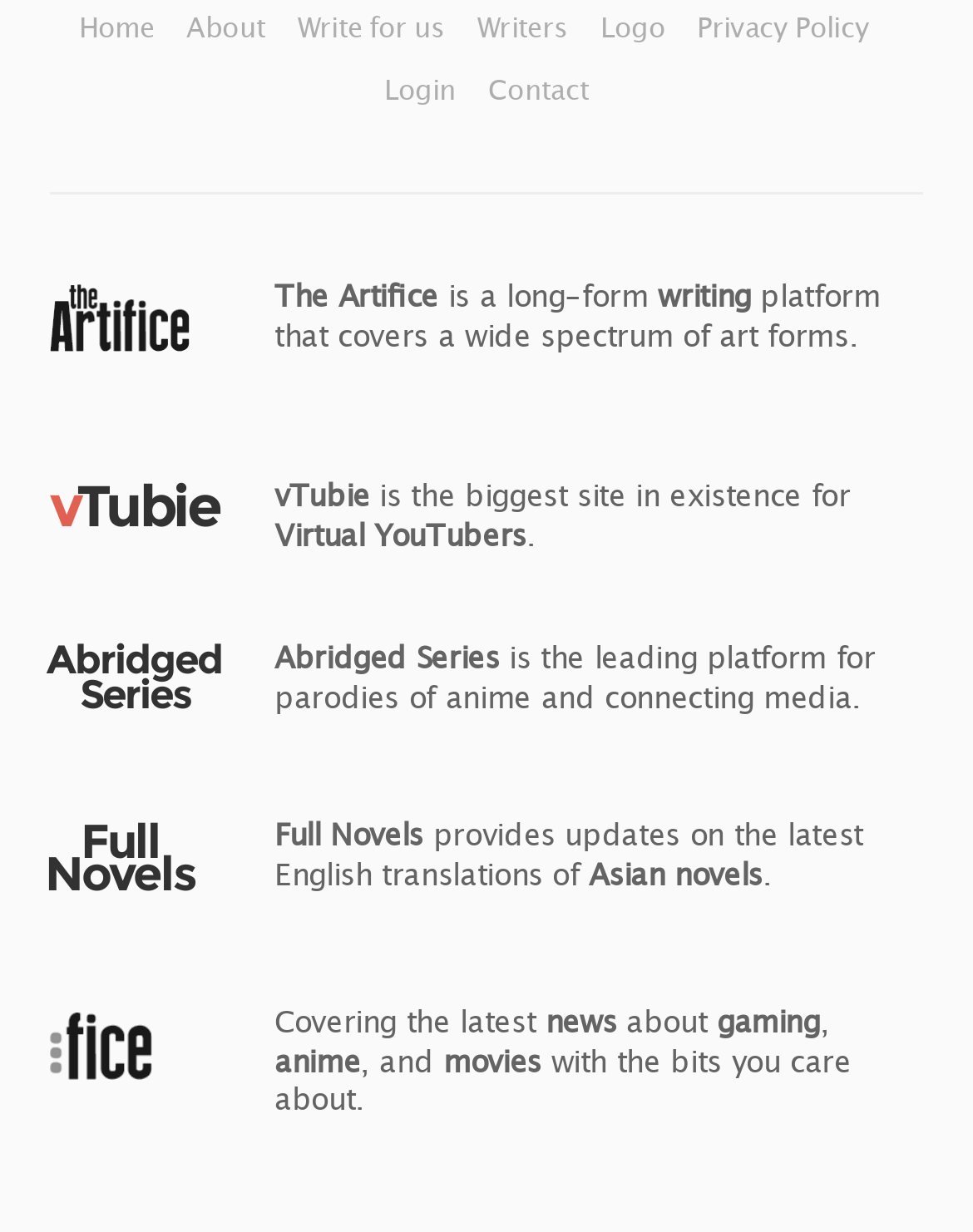What is the topic of the news mentioned on the webpage?
Please give a well-detailed answer to the question.

I found the answer by looking at the static text elements that mention 'gaming', 'anime', and 'movies' as the topics of the news.